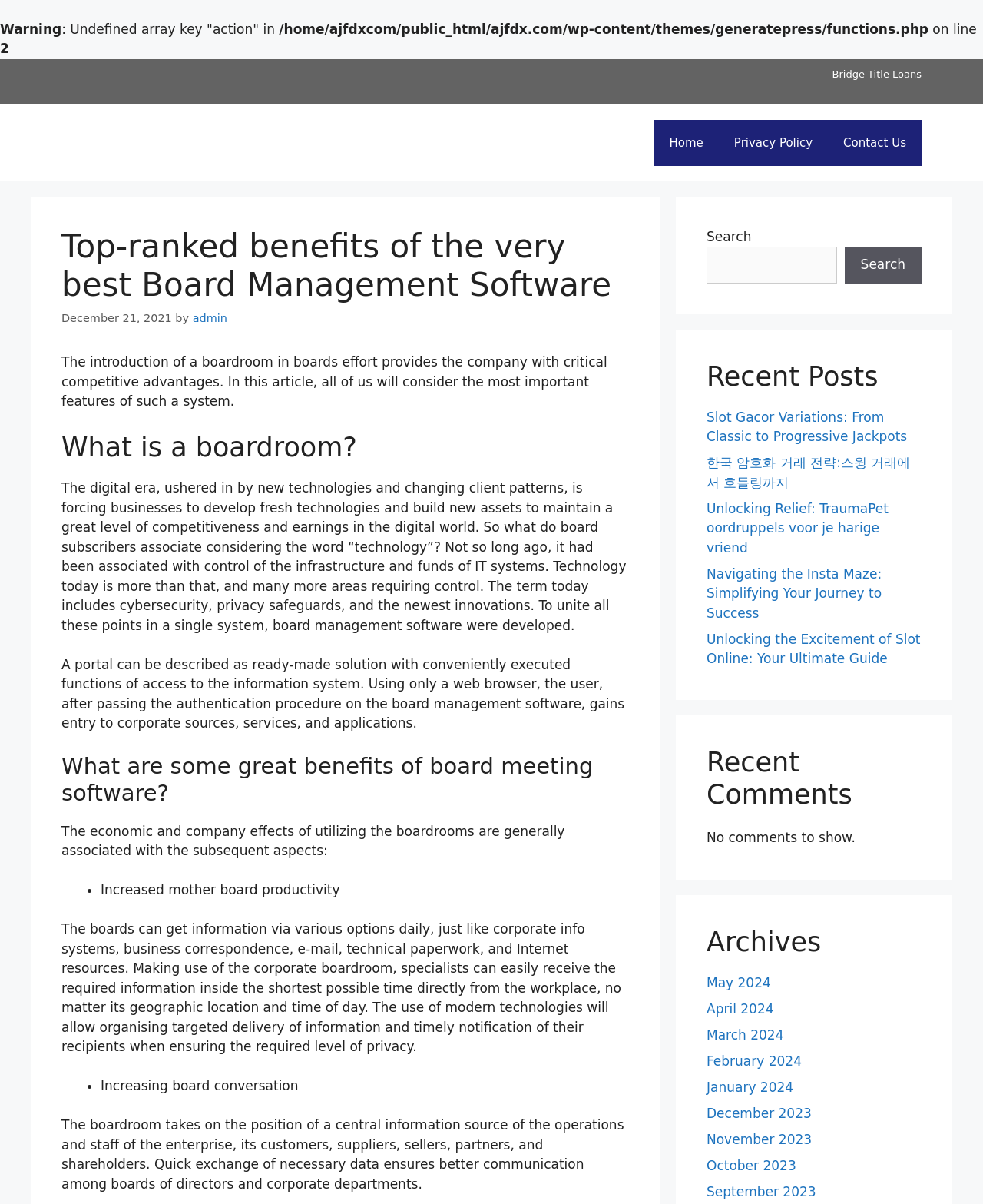Locate the bounding box coordinates of the clickable region to complete the following instruction: "Check the 'Recent Posts'."

[0.719, 0.299, 0.938, 0.326]